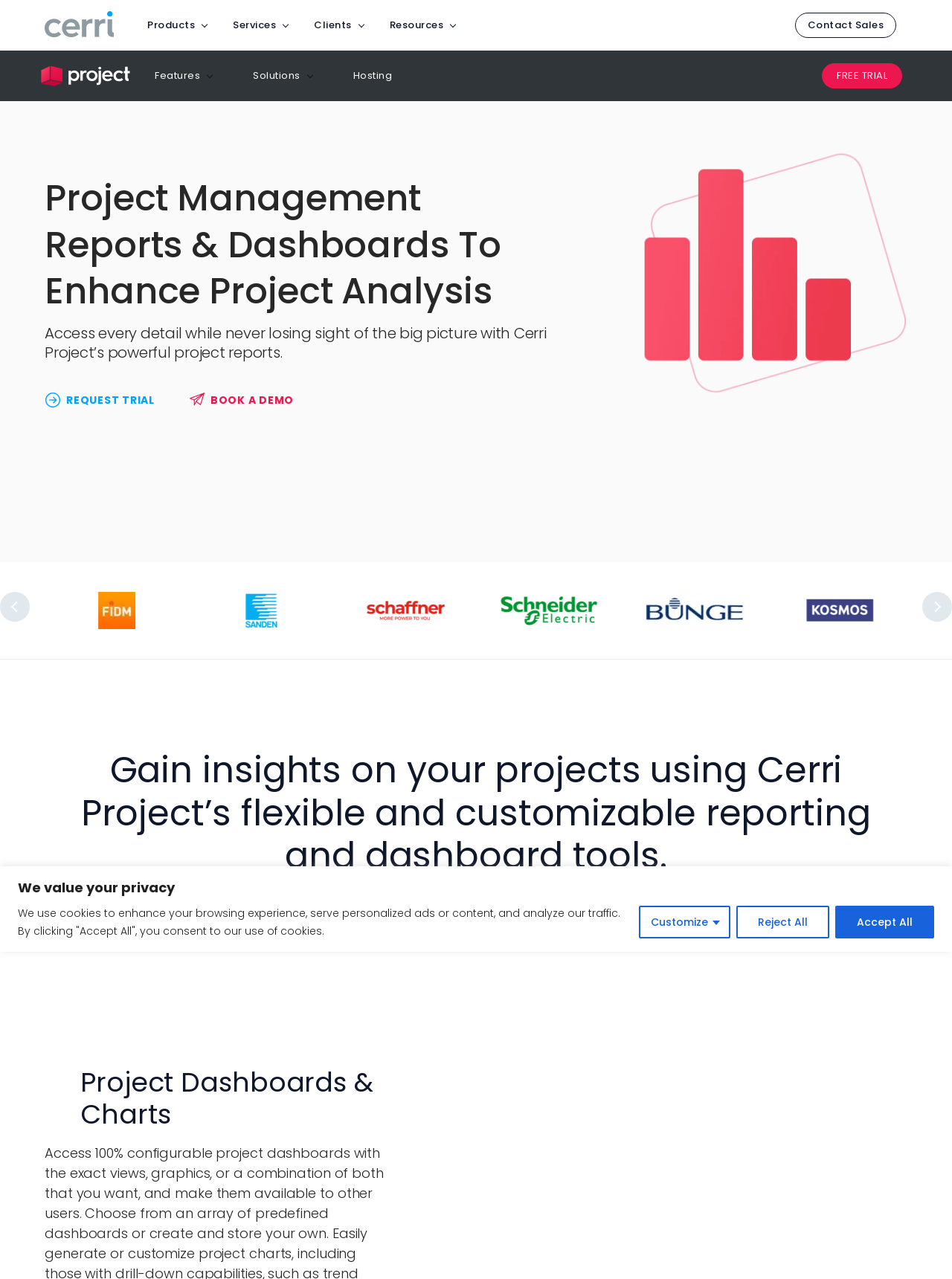What is the name of the link that allows users to request a trial?
Please provide a comprehensive answer based on the contents of the image.

On the webpage, there is a link that says 'REQUEST TRIAL'. This link is located below the static text that describes the benefits of Cerri Project's project reports. It seems to be a call-to-action for users to request a trial of the Cerri Project tool.